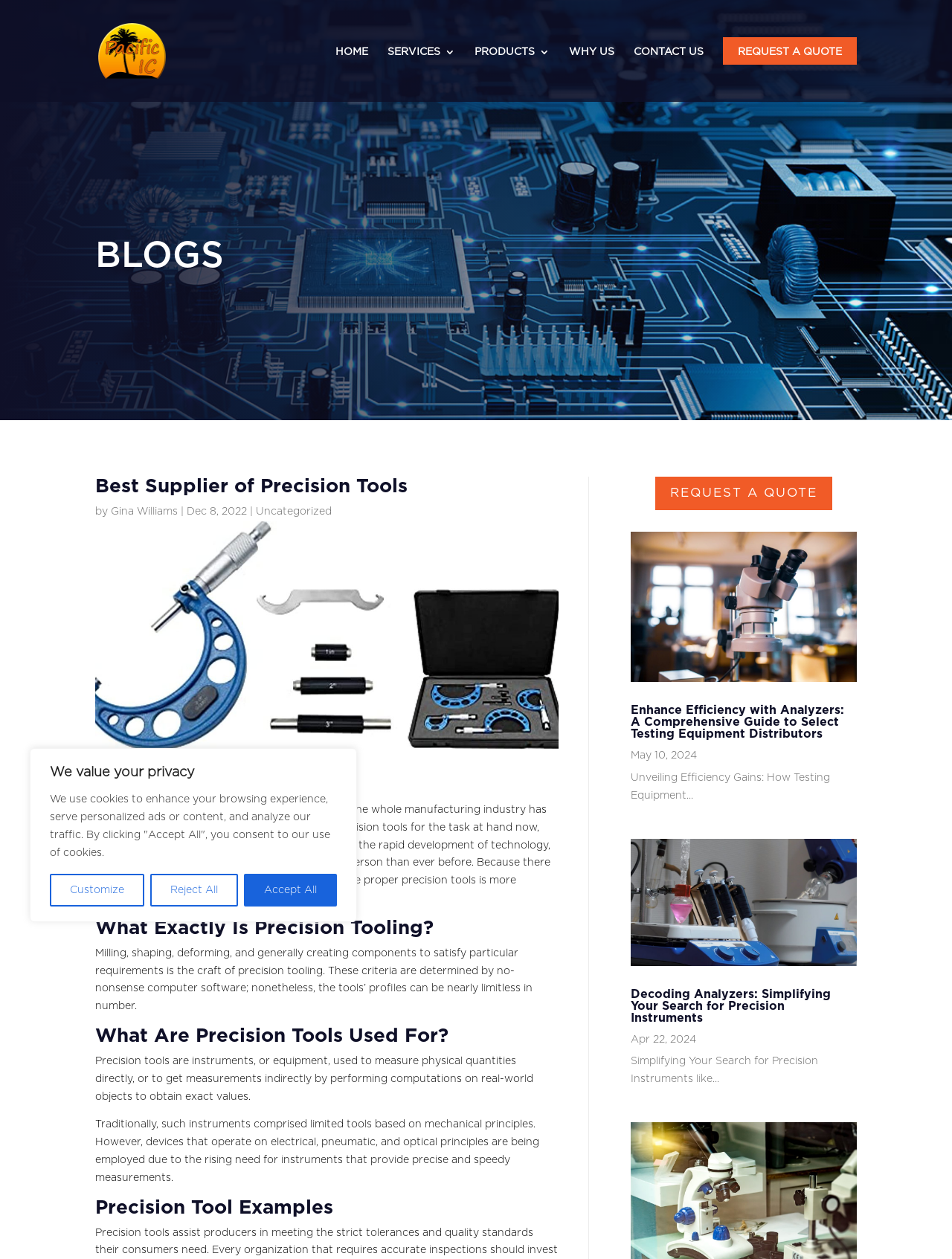Could you provide the bounding box coordinates for the portion of the screen to click to complete this instruction: "Click the 'HOME' link"?

[0.352, 0.037, 0.387, 0.081]